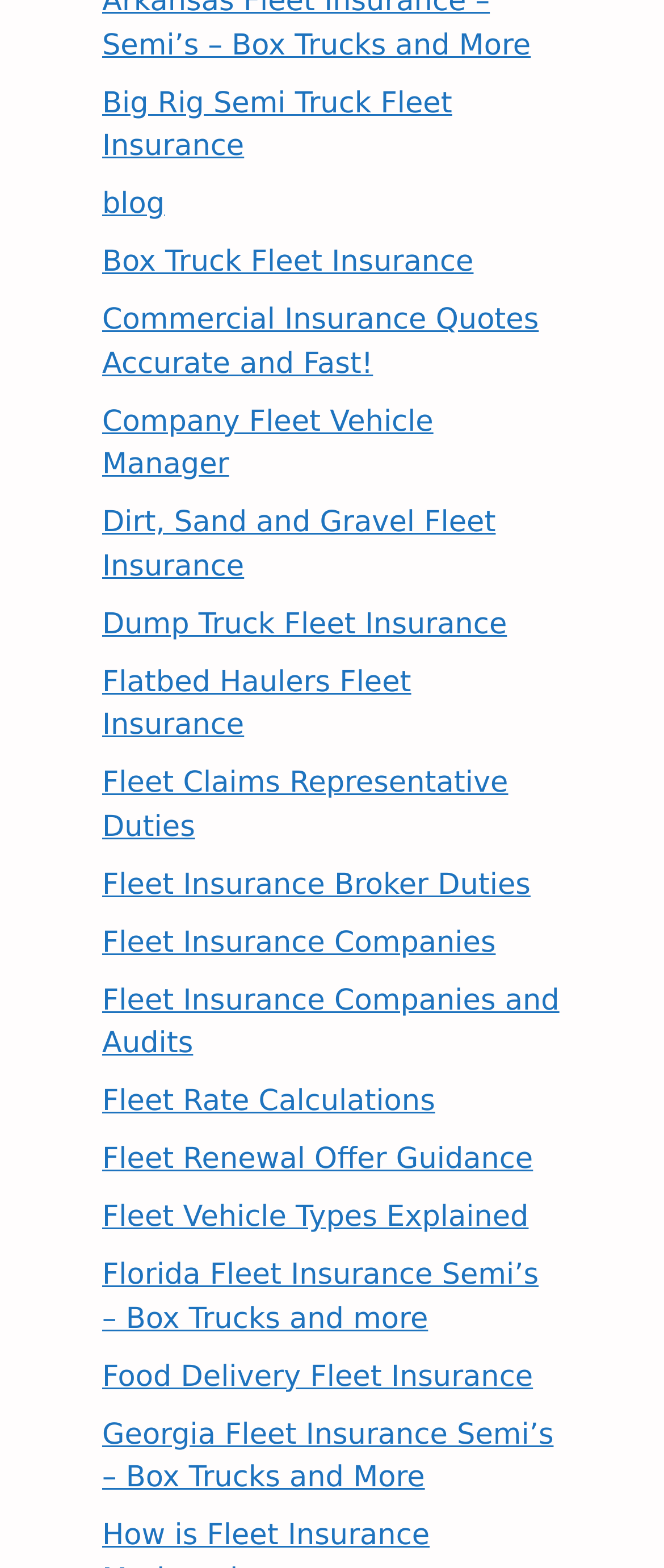Bounding box coordinates should be provided in the format (top-left x, top-left y, bottom-right x, bottom-right y) with all values between 0 and 1. Identify the bounding box for this UI element: Fleet Renewal Offer Guidance

[0.154, 0.729, 0.803, 0.751]